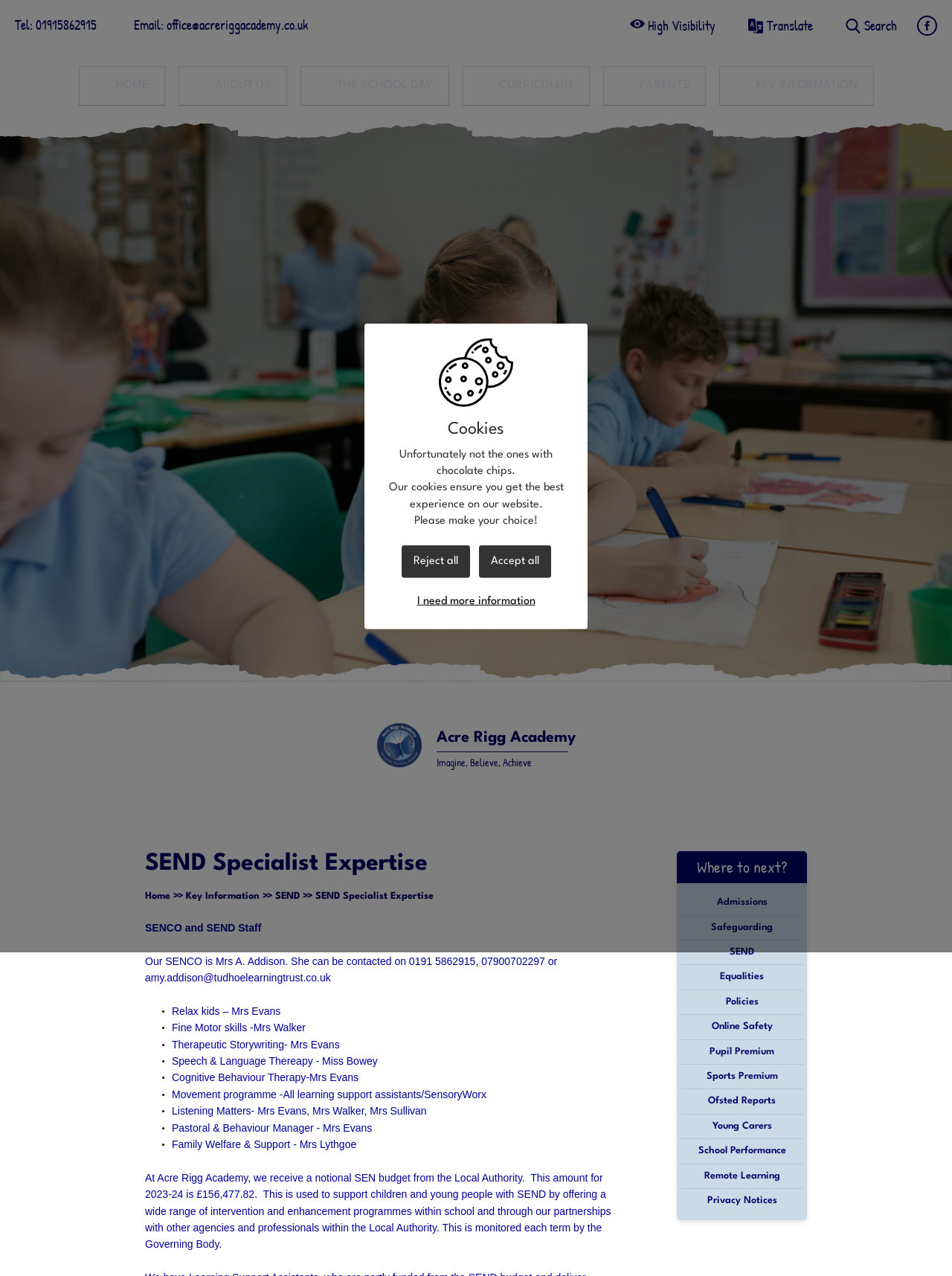Please identify the bounding box coordinates for the region that you need to click to follow this instruction: "go to home page".

None